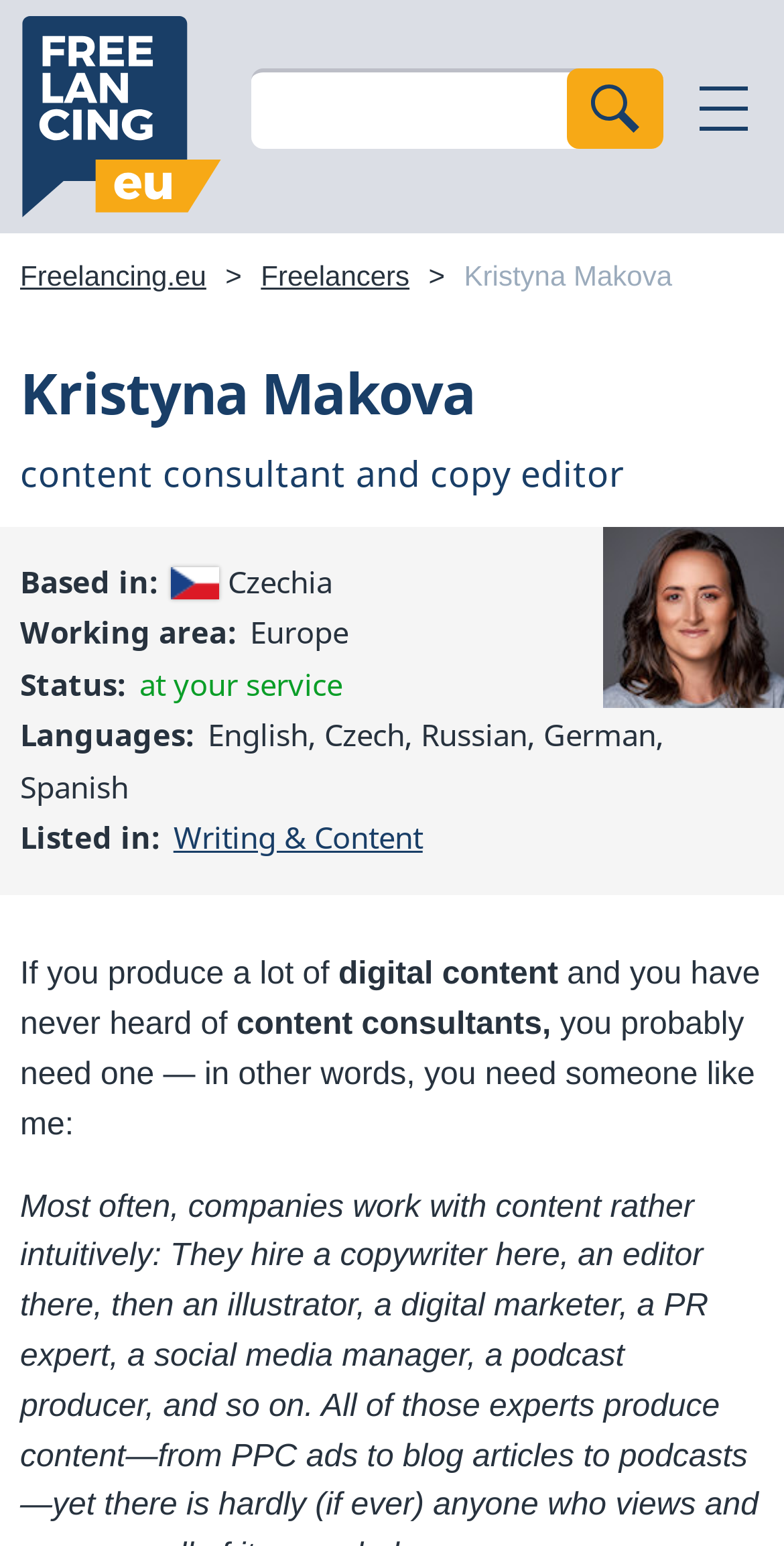What is the working area of Kristyna Makova?
Respond with a short answer, either a single word or a phrase, based on the image.

Europe